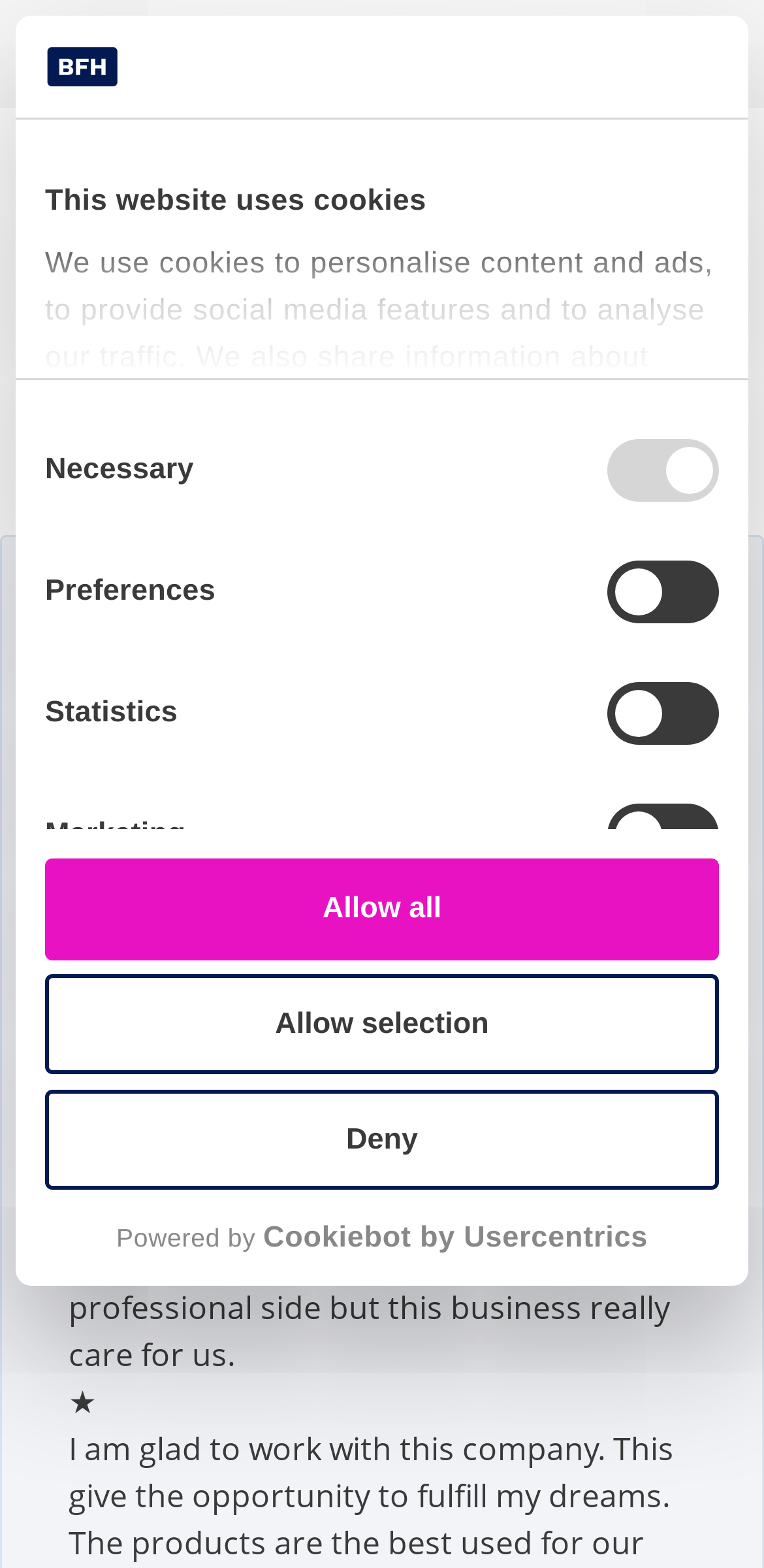Given the description of the UI element: "English▼", predict the bounding box coordinates in the form of [left, top, right, bottom], with each value being a float between 0 and 1.

[0.87, 0.109, 0.959, 0.131]